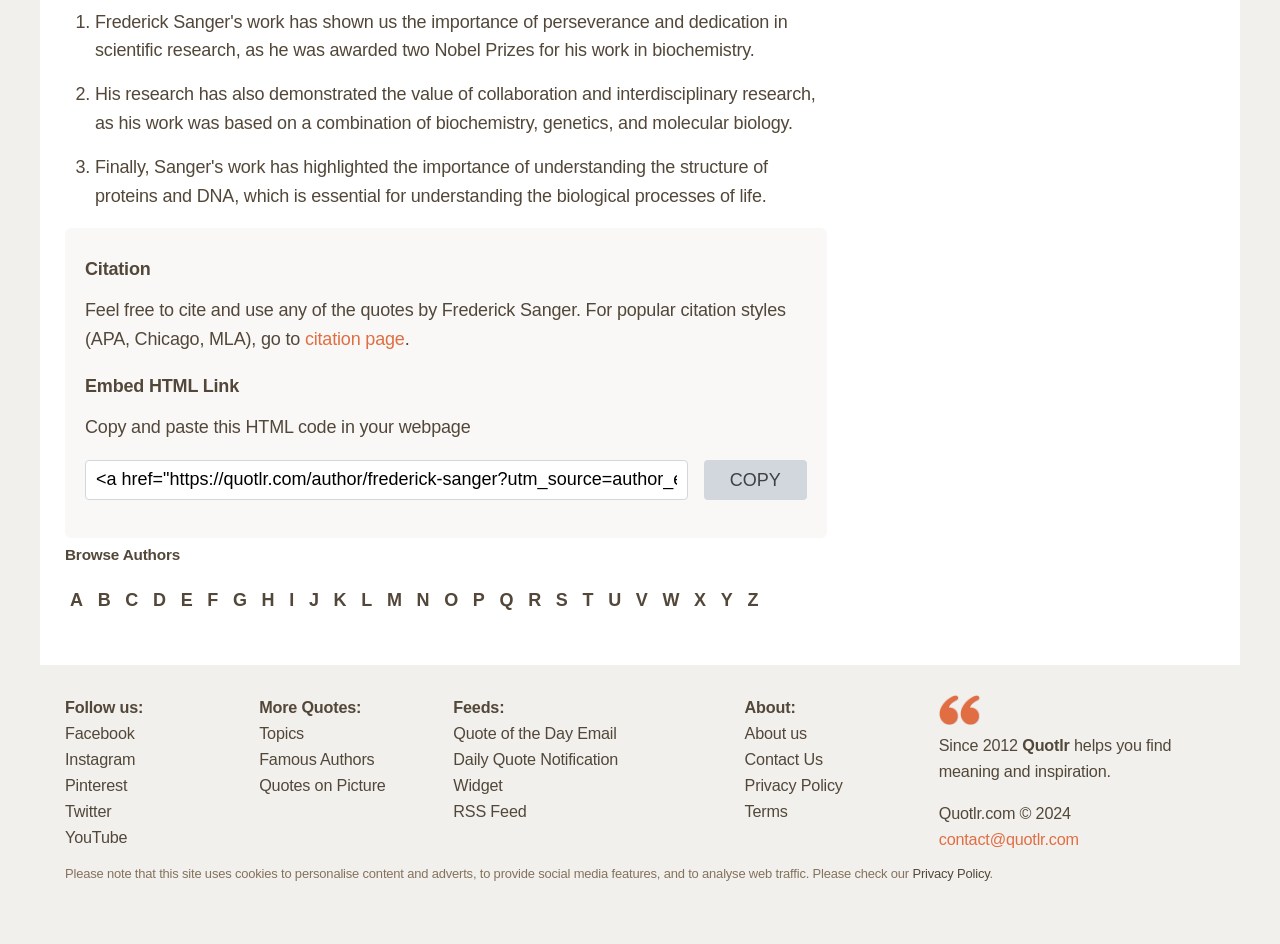Please identify the bounding box coordinates of the clickable region that I should interact with to perform the following instruction: "Follow on Facebook". The coordinates should be expressed as four float numbers between 0 and 1, i.e., [left, top, right, bottom].

[0.051, 0.767, 0.105, 0.786]